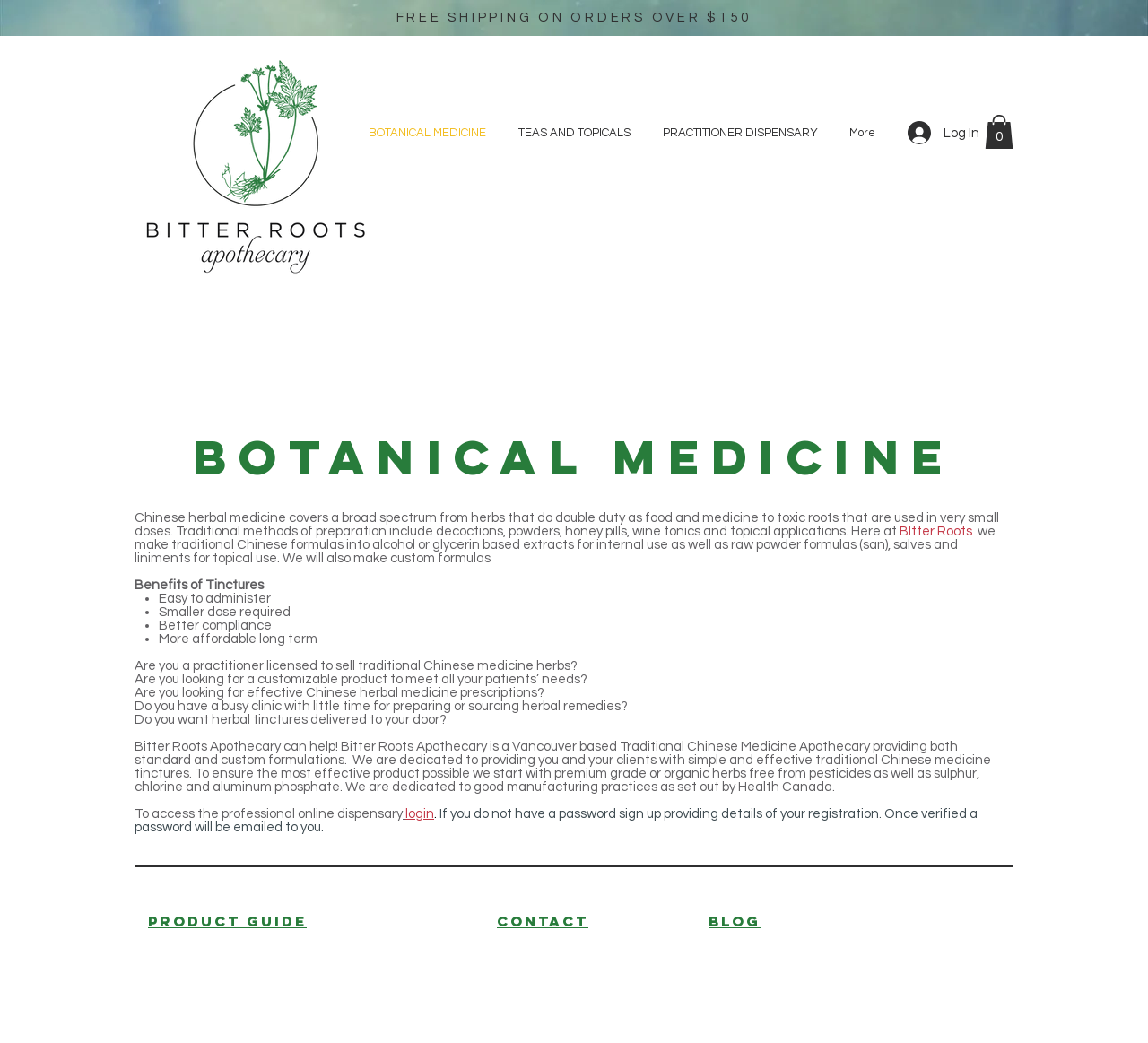Based on the element description: "TEAS AND TOPICALS", identify the UI element and provide its bounding box coordinates. Use four float numbers between 0 and 1, [left, top, right, bottom].

[0.438, 0.11, 0.563, 0.144]